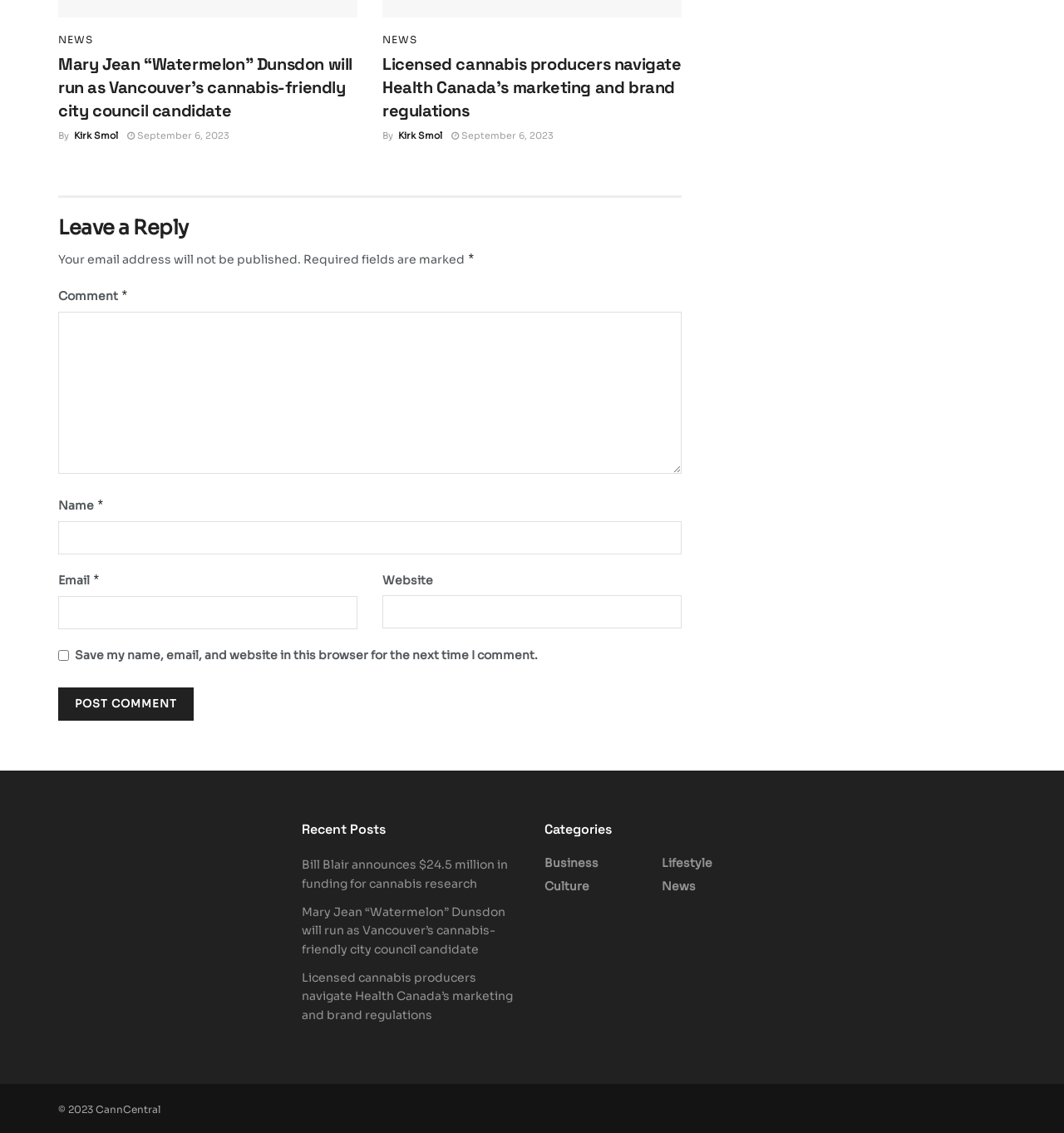Find the bounding box coordinates for the area that must be clicked to perform this action: "Visit the CannСentral Magazine homepage".

[0.055, 0.724, 0.178, 0.75]